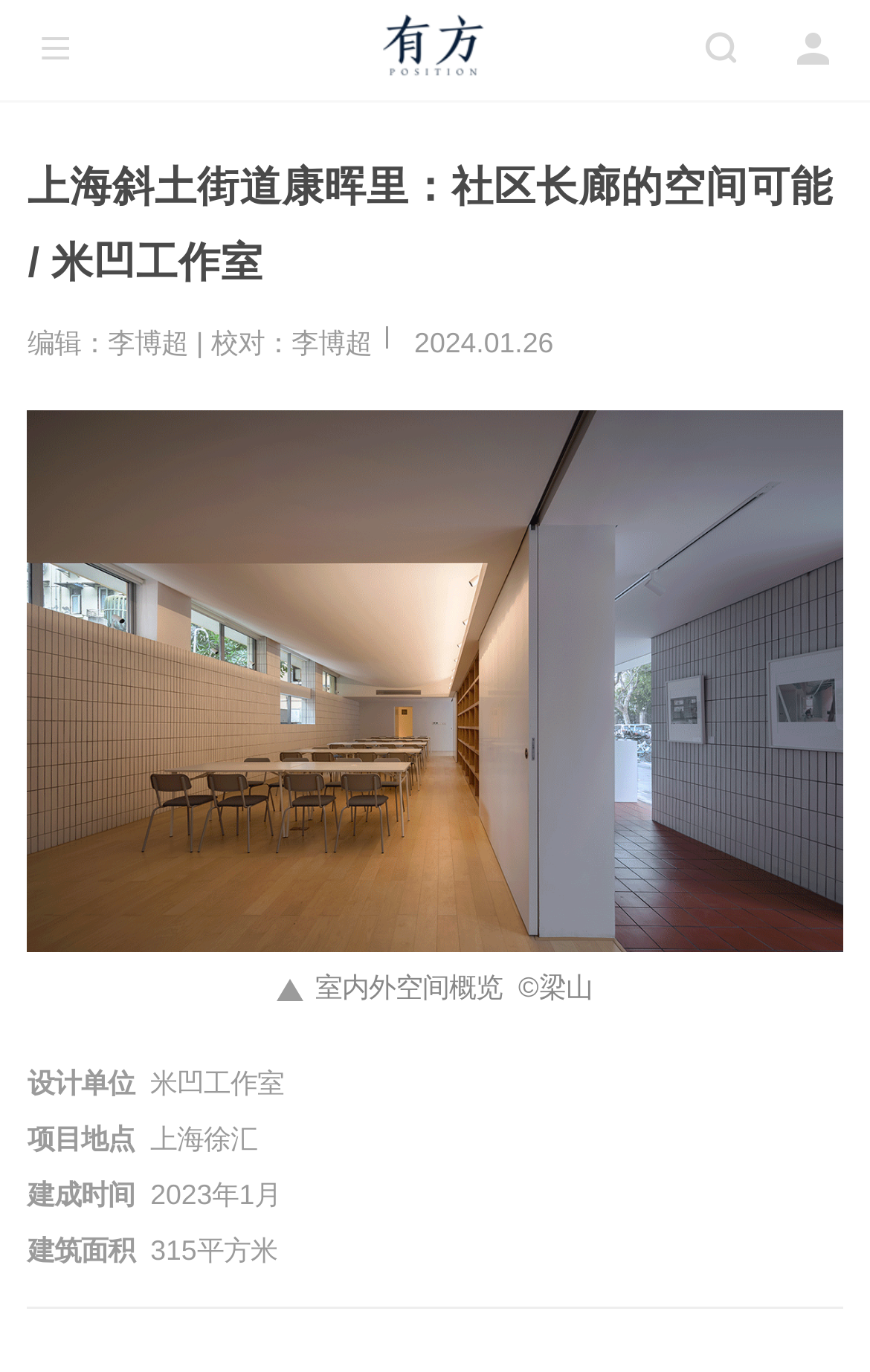What is the project location?
Refer to the screenshot and answer in one word or phrase.

上海徐汇